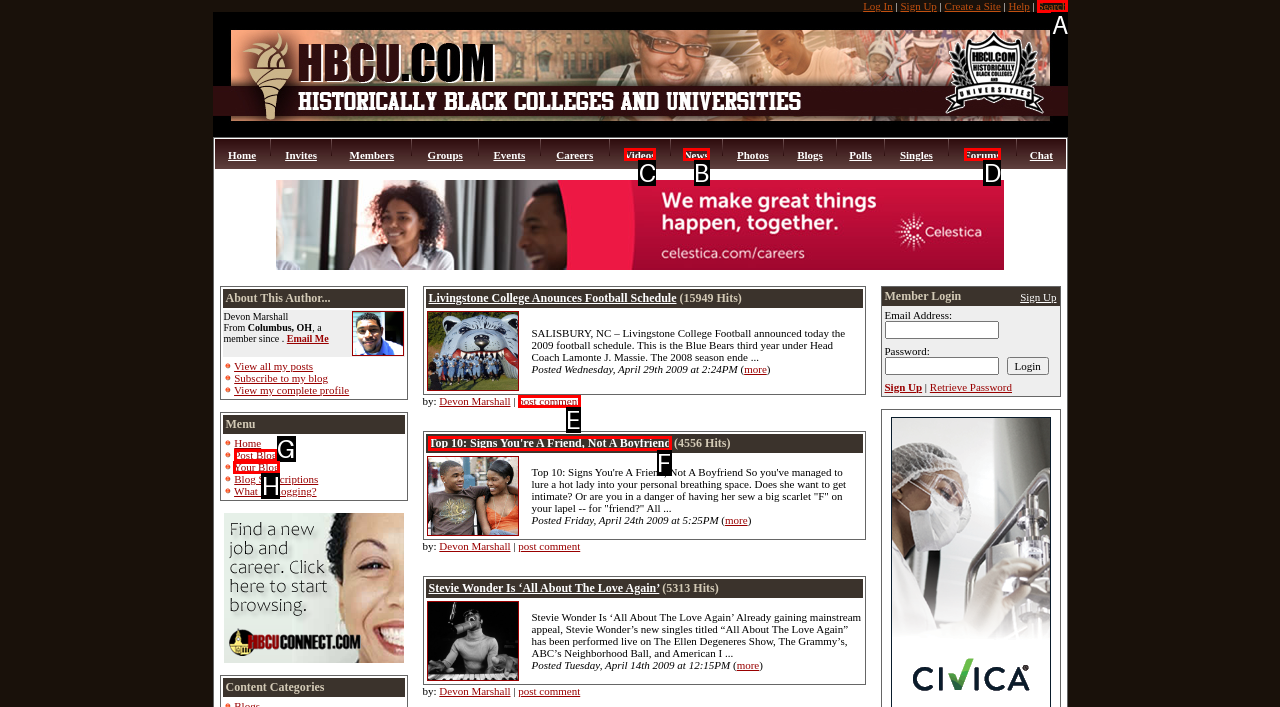Select the appropriate HTML element to click on to finish the task: Check the news.
Answer with the letter corresponding to the selected option.

B